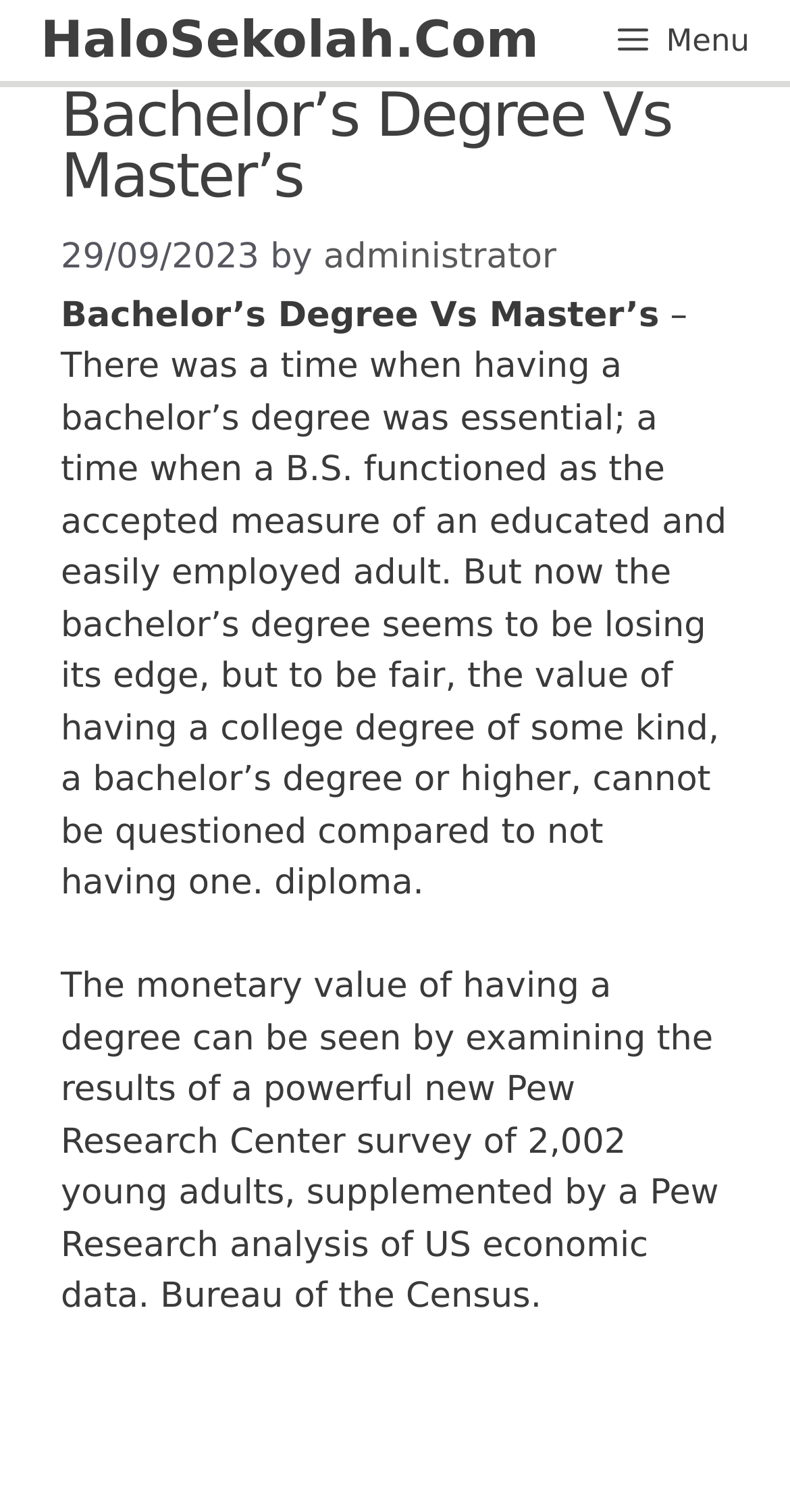Give the bounding box coordinates for the element described as: "HaloSekolah.Com".

[0.051, 0.0, 0.682, 0.054]